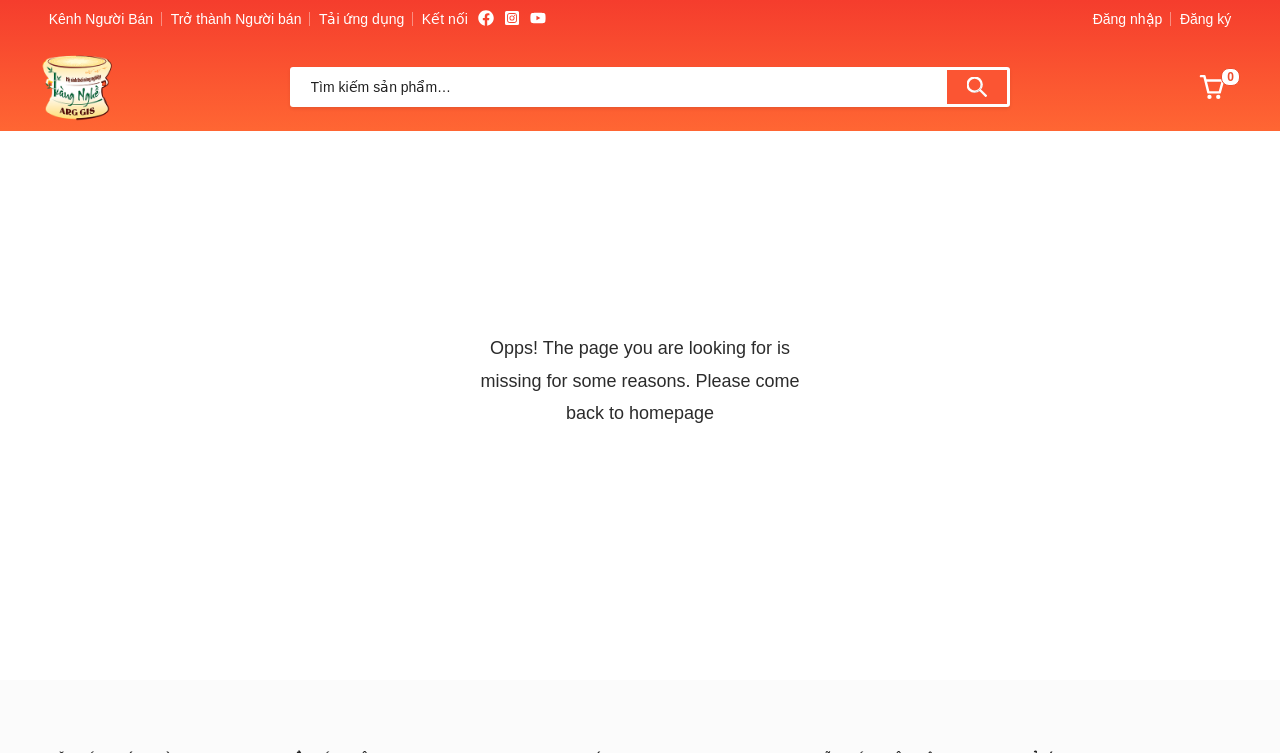Answer the question in a single word or phrase:
What is the purpose of the search box?

Search for products